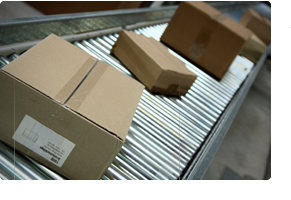Paint a vivid picture with your words by describing the image in detail.

The image features a series of brown cardboard boxes positioned on a conveyor belt within a warehouse or logistics setting. The boxes vary in size and are typically used for packaging goods prior to transport. This visual representation underscores the importance of proper packaging in international trade, as highlighted in the accompanying text, which notes that packaging must endure long journeys of thousands of kilometers. The text further emphasizes the need to design and adjust packaging to comply with European legislation, ensuring safety and legal compliance. Additionally, there's an option for personalization with logos and barcodes, indicating a customer-focused approach in the packaging process. The overall scene reflects the operational thoroughness that Home Champion offers to clients looking to navigate the complexities of product logistics effectively.